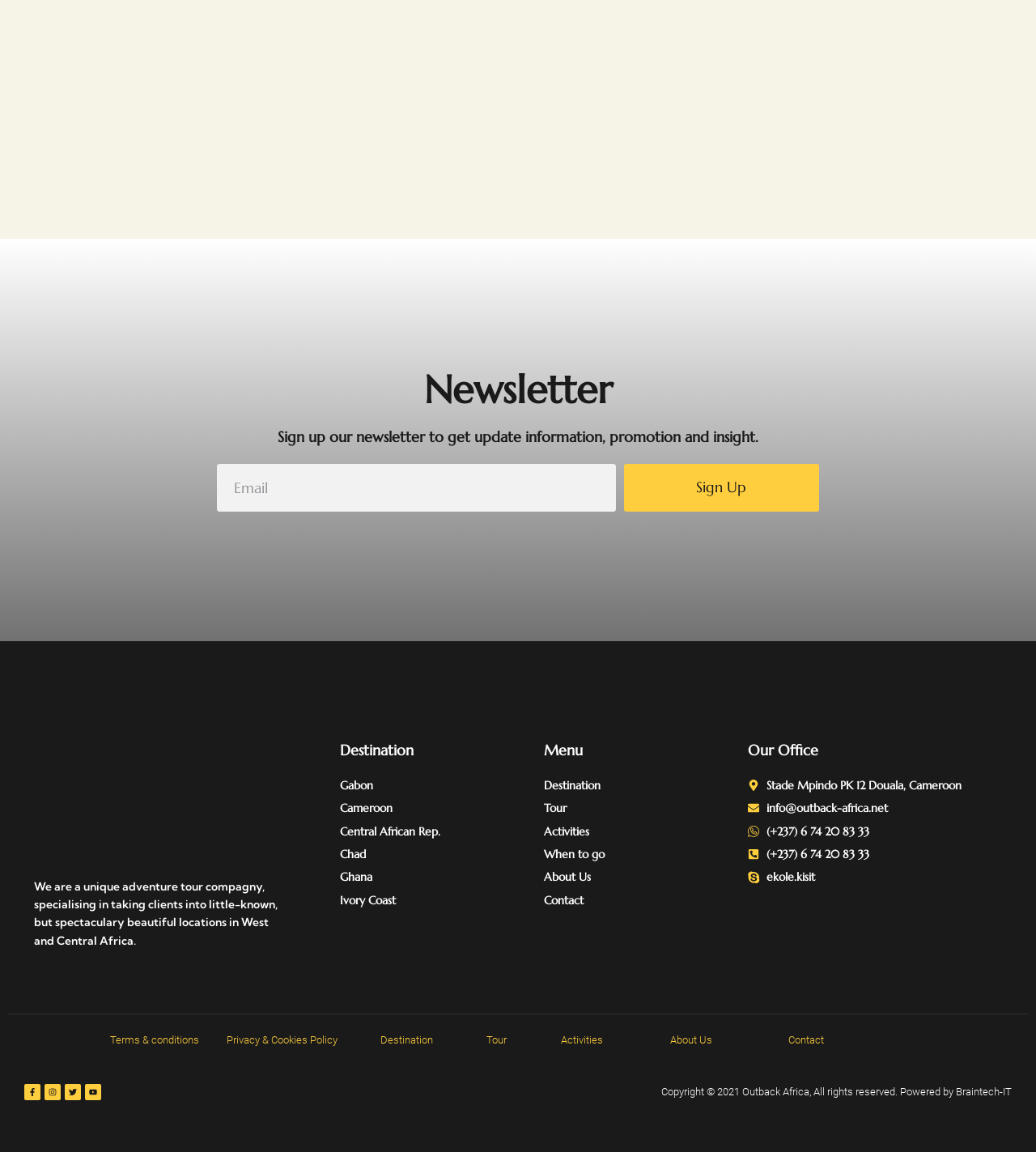Find the bounding box coordinates for the area you need to click to carry out the instruction: "Follow us on Facebook". The coordinates should be four float numbers between 0 and 1, indicated as [left, top, right, bottom].

[0.023, 0.941, 0.039, 0.955]